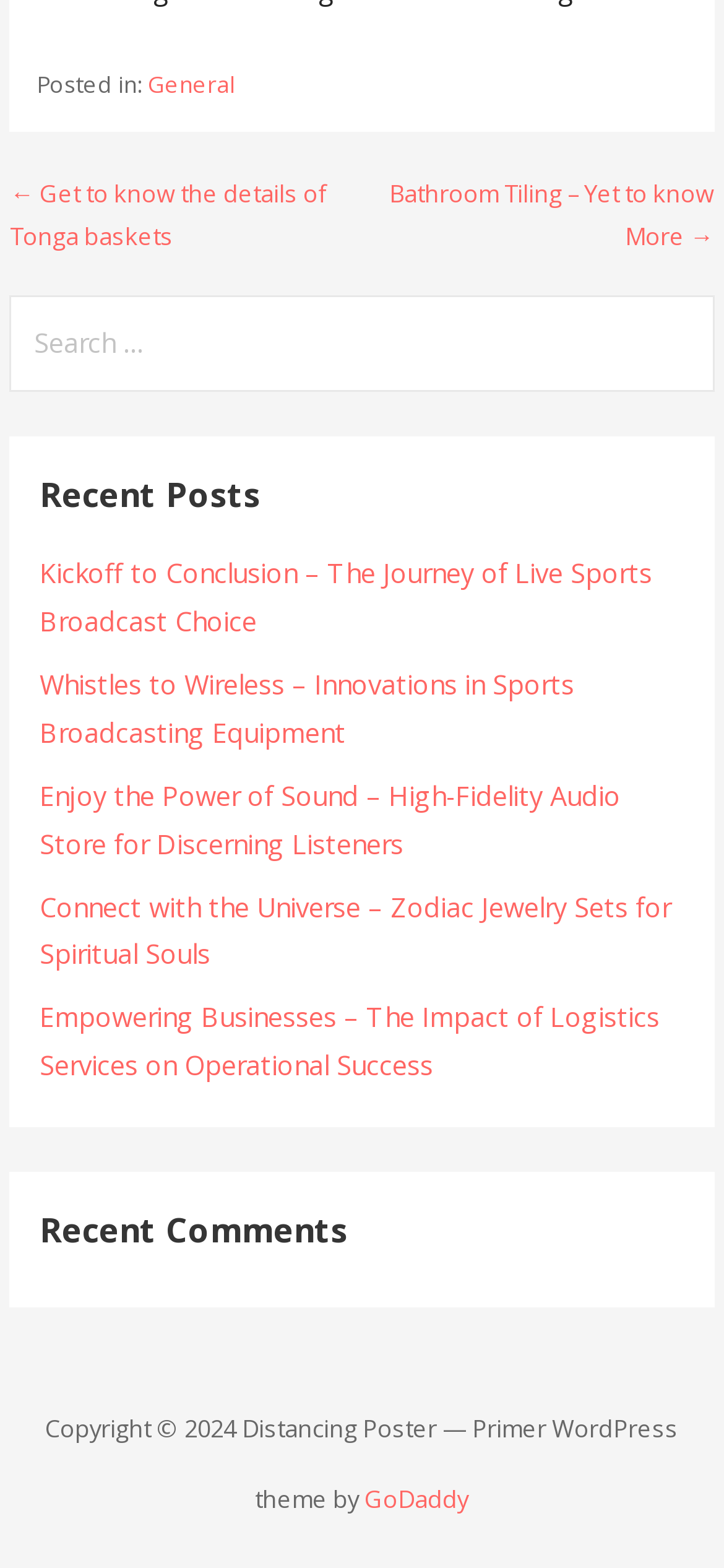Locate the bounding box coordinates of the UI element described by: "General". Provide the coordinates as four float numbers between 0 and 1, formatted as [left, top, right, bottom].

[0.205, 0.044, 0.325, 0.064]